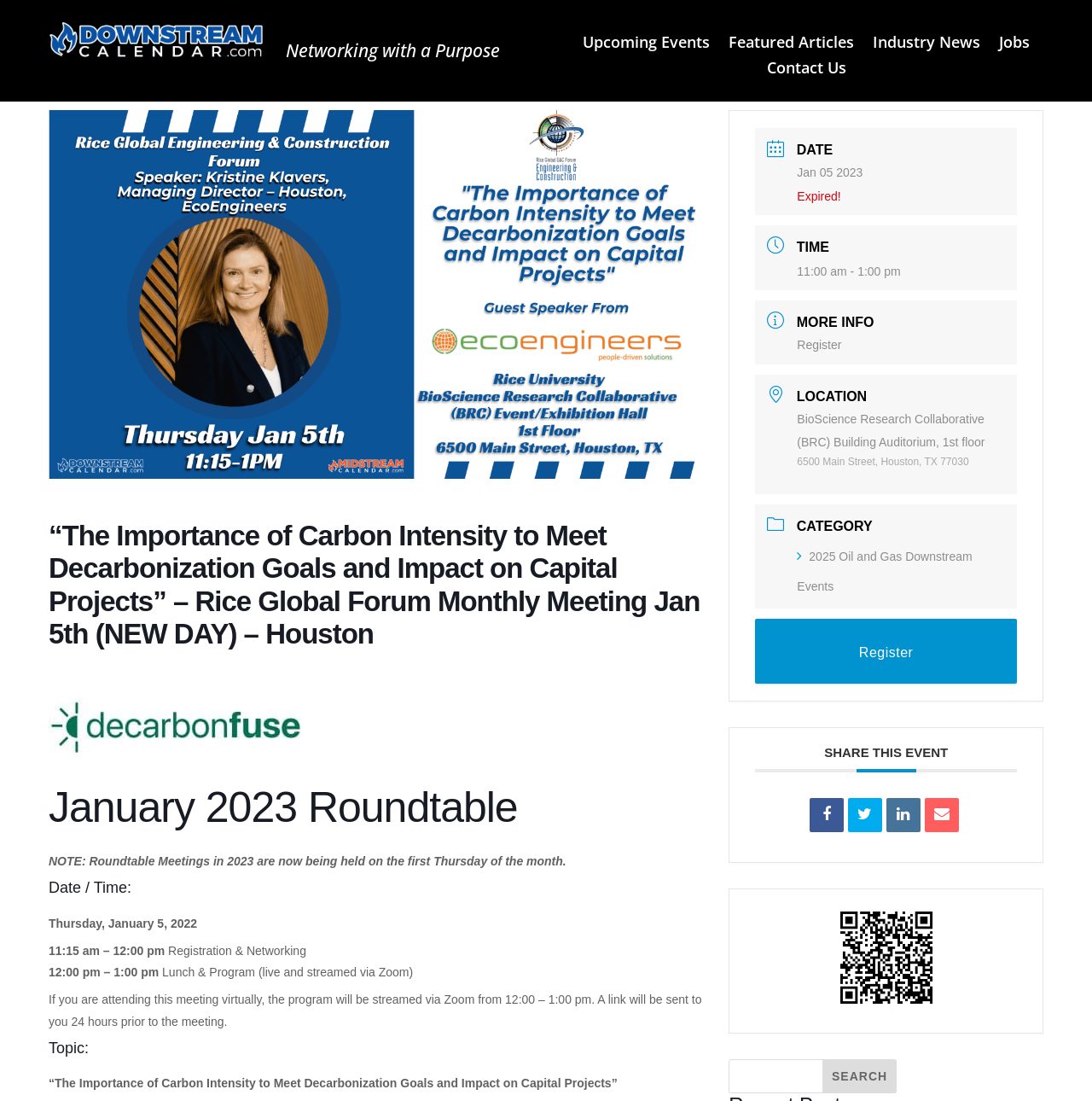Please identify the bounding box coordinates of the element that needs to be clicked to perform the following instruction: "View 'Oil and Gas and Renewables Conferences Houston'".

[0.045, 0.688, 0.279, 0.702]